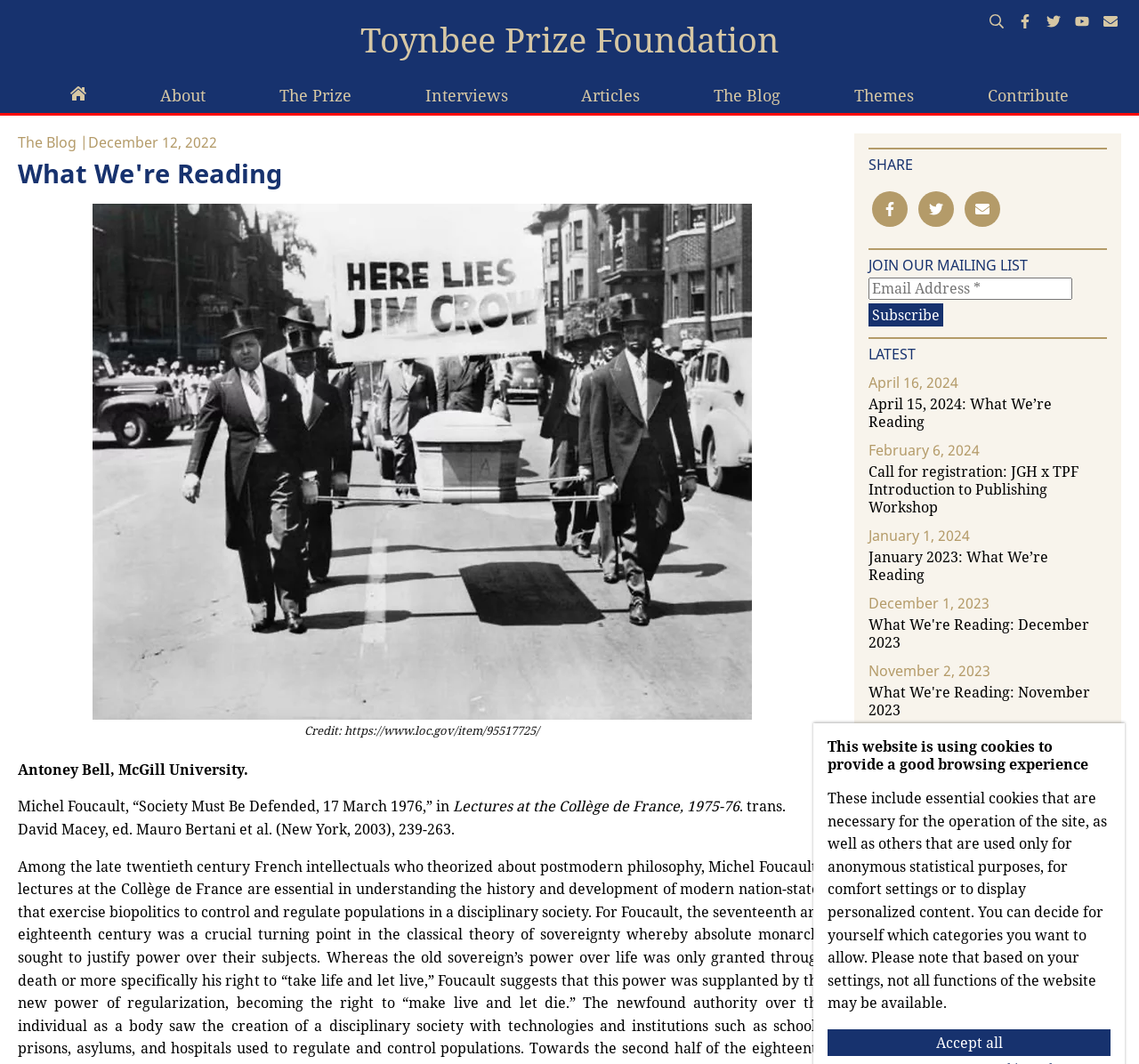Explain the webpage's layout and main content in detail.

The webpage is titled "What We're Reading | Toynbee Prize Foundation" and appears to be a blog or article listing page. At the top, there is a navigation menu with links to various sections of the website, including "About", "The Prize", "Interviews", "Articles", "The Blog", "Themes", and "Contribute". Below the navigation menu, there is a search bar and social media links.

The main content of the page is divided into two sections. On the left, there is a large image with a caption crediting the source. Below the image, there are several paragraphs of text discussing a topic, with quotes and references to authors and books.

On the right side of the page, there are several sections. The first section is titled "SHARE" and contains links to share the content on Facebook, Twitter, and via email. Below this, there is a section titled "JOIN OUR MAILING LIST" with a text box and a "Subscribe" button. Further down, there is a section titled "LATEST" with a list of links to recent articles or blog posts, each with a date and title.

At the bottom of the page, there is a notice about the website's use of cookies, with a detailed explanation of the types of cookies used and a button to "Accept all".